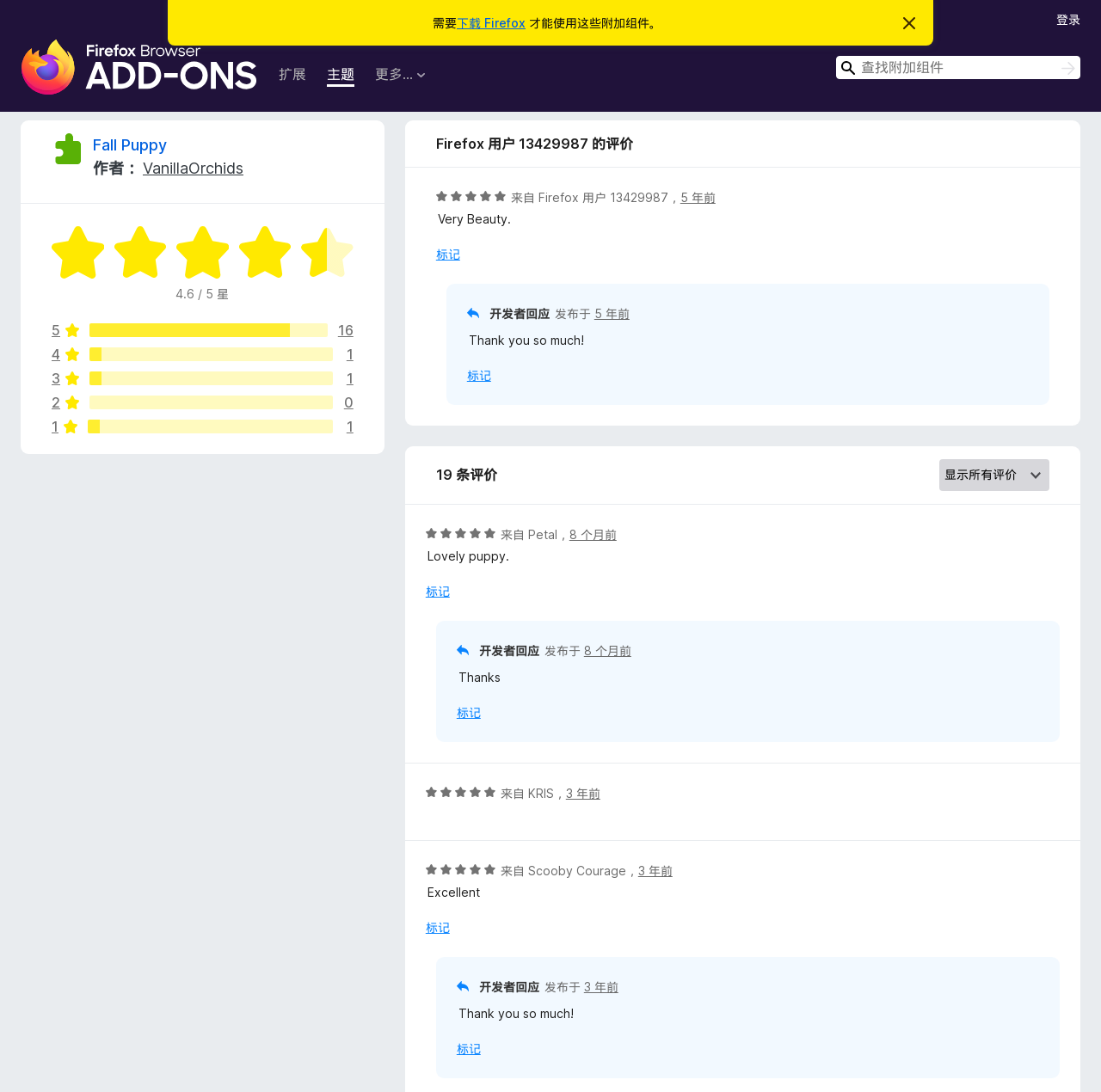Specify the bounding box coordinates of the region I need to click to perform the following instruction: "download Firefox". The coordinates must be four float numbers in the range of 0 to 1, i.e., [left, top, right, bottom].

[0.415, 0.014, 0.477, 0.028]